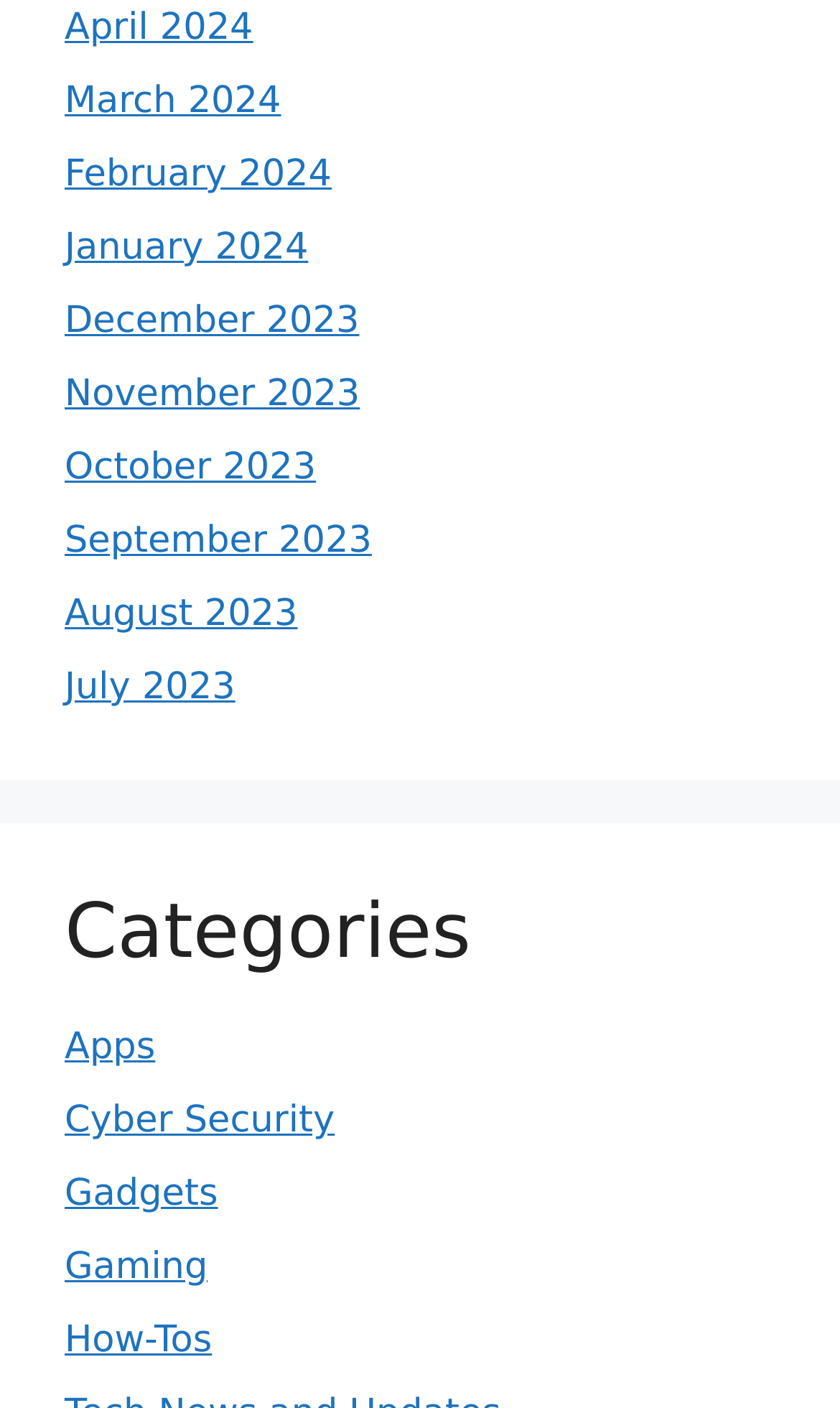Please specify the bounding box coordinates of the area that should be clicked to accomplish the following instruction: "Check out Gaming". The coordinates should consist of four float numbers between 0 and 1, i.e., [left, top, right, bottom].

[0.077, 0.885, 0.247, 0.916]